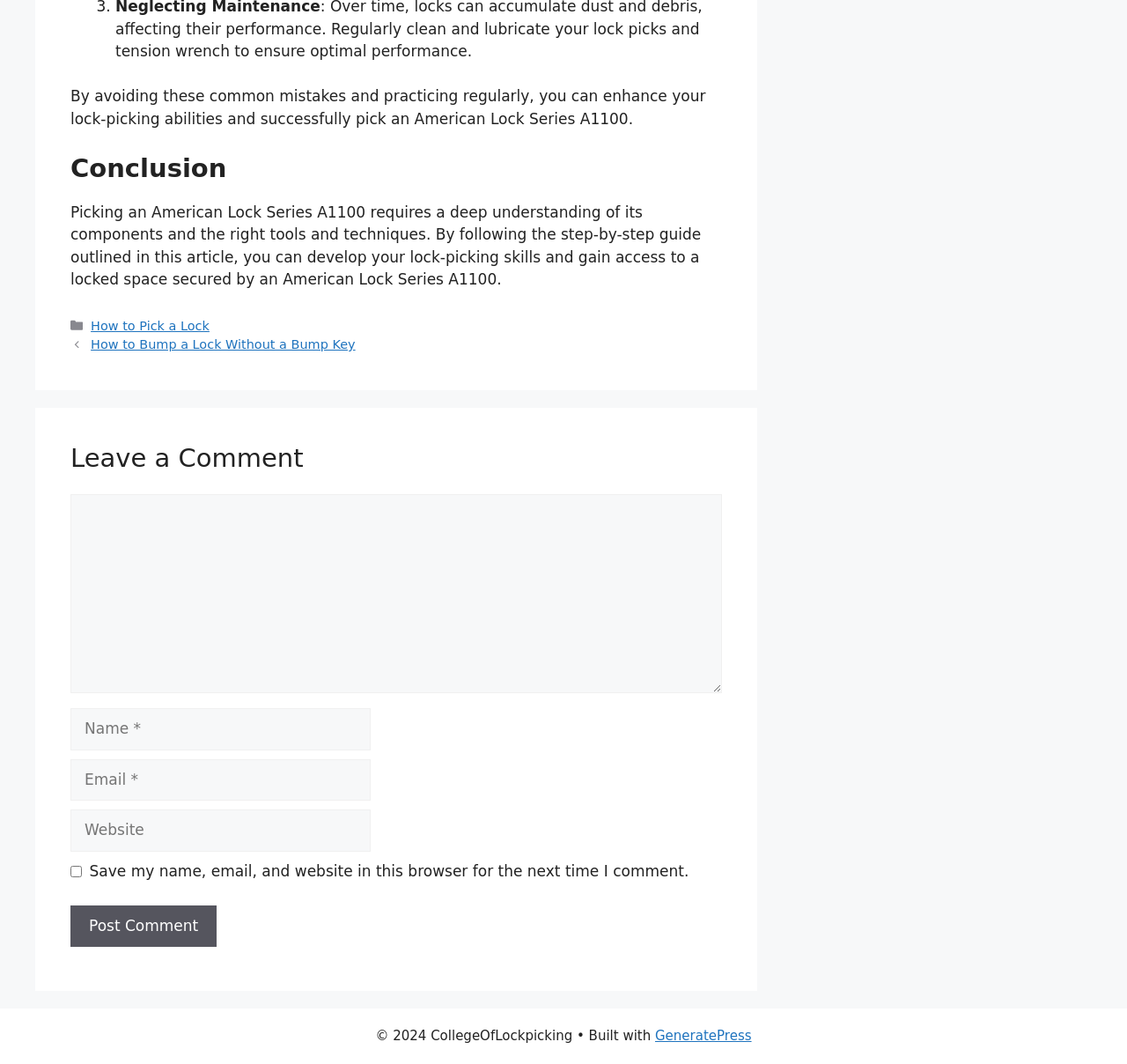What is the name of the website?
Using the visual information from the image, give a one-word or short-phrase answer.

CollegeOfLockpicking